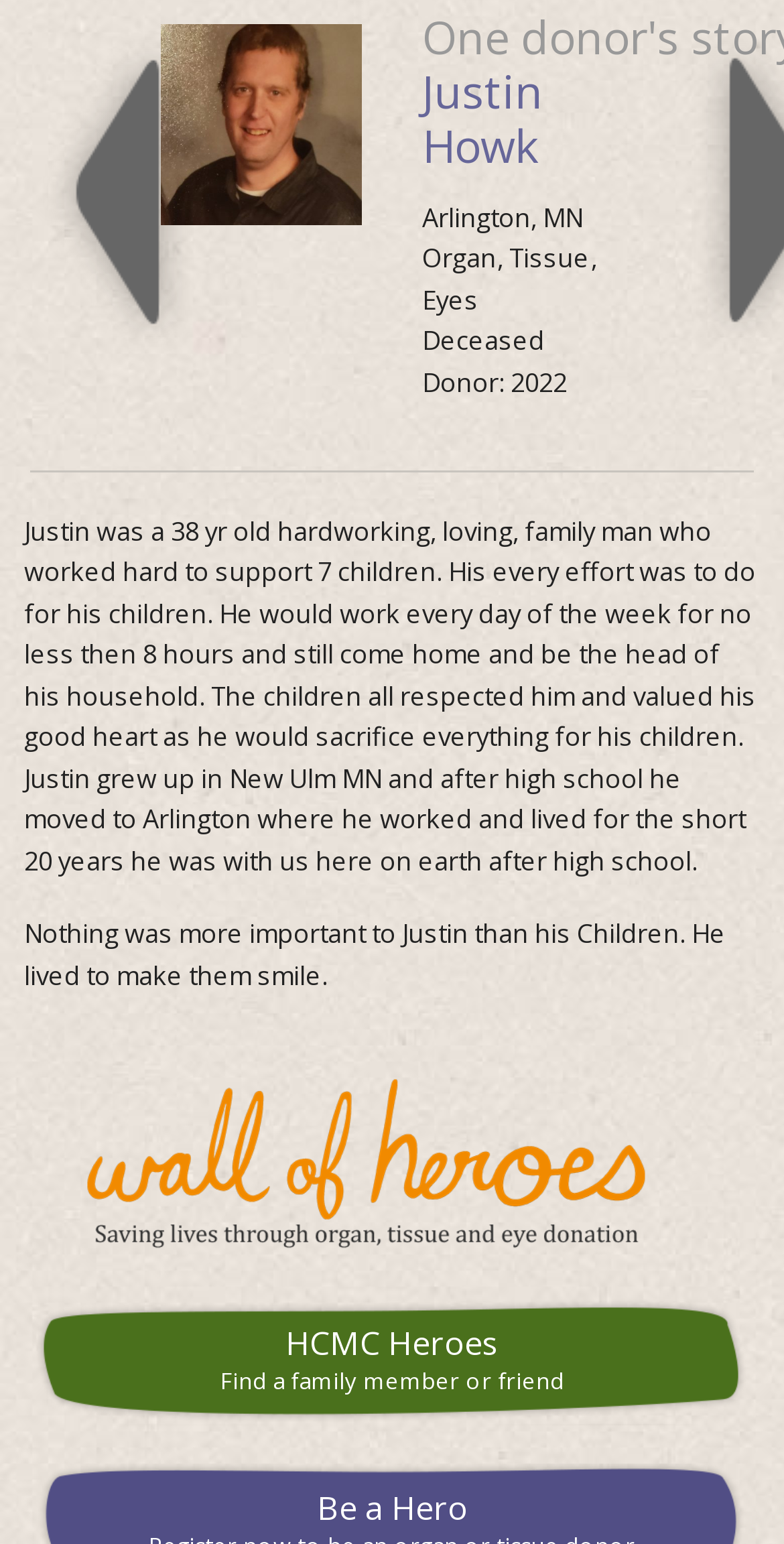Detail the webpage's structure and highlights in your description.

This webpage is a tribute to Justin Howk, a 38-year-old family man who passed away. At the top of the page, there is a navigation section with links to "Previous Donor" and "Next Donor". Below this section, there is a figure, likely a photo of Justin, accompanied by a link to his name. 

The main content of the page is divided into two sections. The first section is a brief overview of Justin's life, with a heading that reads "One donor's story: Justin Howk". This section includes some basic information about Justin, such as his location, the type of organs he donated, and the year of his passing. 

The second section is a longer, more personal description of Justin's life and his love for his children. The text describes Justin as a hardworking and loving family man who would do anything for his children. It also mentions his background, including where he grew up and lived. 

Below this section, there are three paragraphs of text that describe Justin's donation of his eyes, skin, and heart valves, and how it has helped to change the lives of multiple recipients. 

At the bottom of the page, there is a header section with a heading that reads "HCMC Wall of Heroes". This section includes a link to the "HCMC Wall of Heroes" and a description list detail with a link to "HCMC Heroes Find a family member or friend".